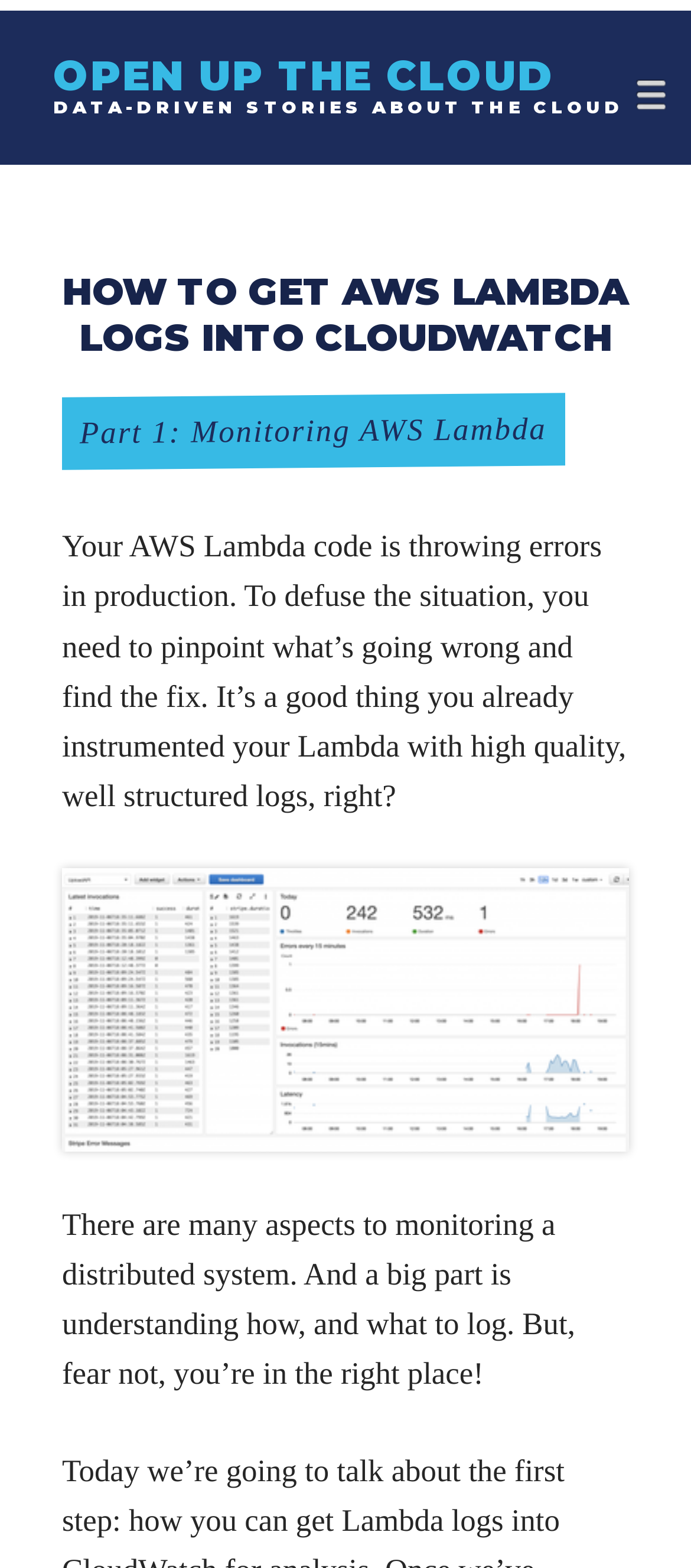Produce an extensive caption that describes everything on the webpage.

The webpage is about a tutorial on how to get AWS Lambda logs into CloudWatch. At the top of the page, there is a large heading "OPEN UP THE CLOUD" with a link, followed by another heading "DATA-DRIVEN STORIES ABOUT THE CLOUD". On the top-left corner, there is a smaller heading "MENU" with a link "SKIP TO CONTENT" next to it. On the top-right corner, there is another link "MENU" that expands to a dropdown menu.

In the main content area, there is a heading "HOW TO GET AWS LAMBDA LOGS INTO CLOUDWATCH" followed by a subheading "Part 1: Monitoring AWS Lambda". Below these headings, there is a paragraph of text that explains the importance of logging in AWS Lambda and how it can help in debugging errors. 

Below the text, there is an image of a CloudWatch dashboard. Following the image, there is another paragraph of text that discusses the aspects of monitoring a distributed system and the importance of logging.